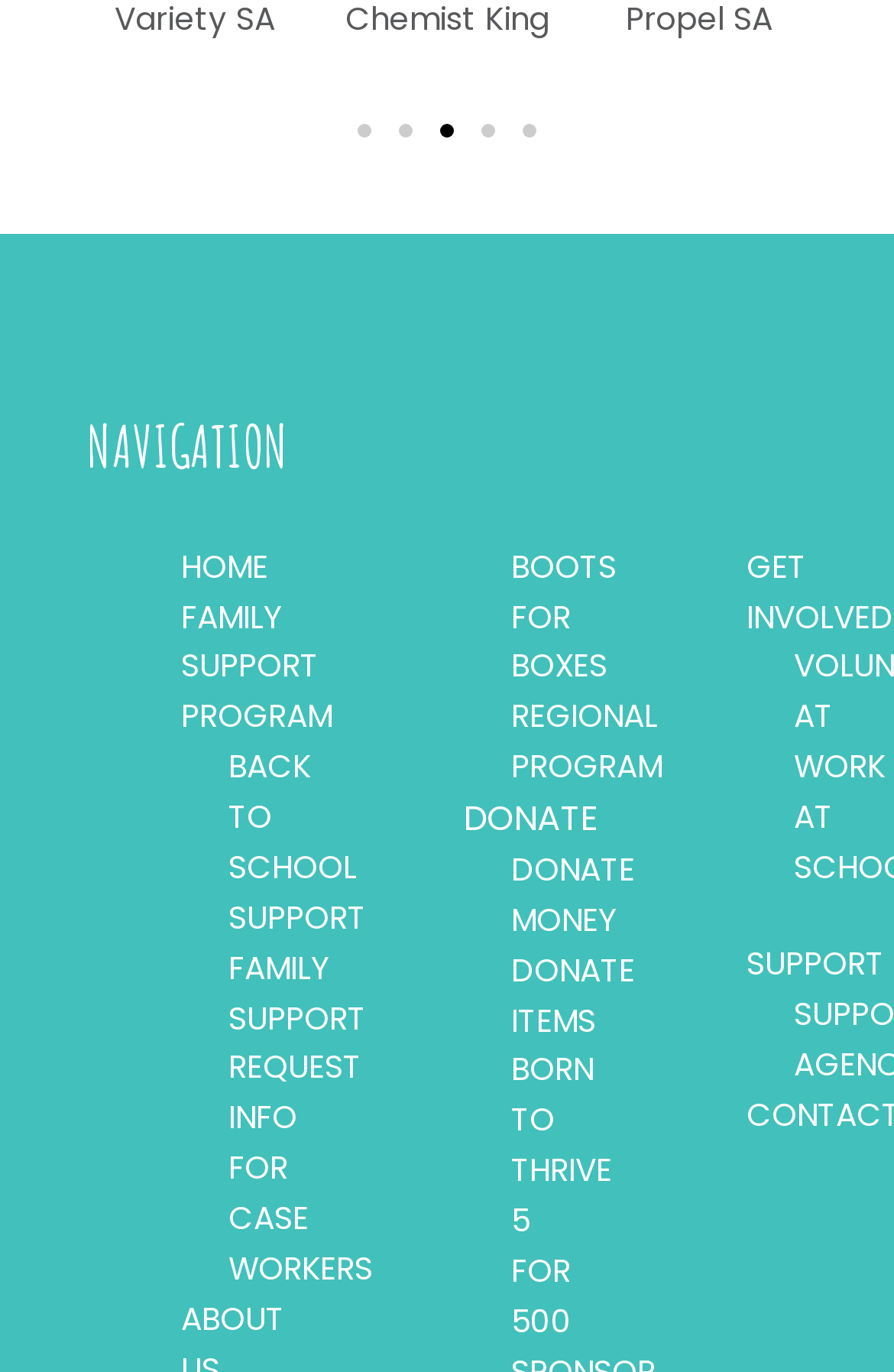Please provide a brief answer to the following inquiry using a single word or phrase:
What is the purpose of the 'DONATE' link?

Donation